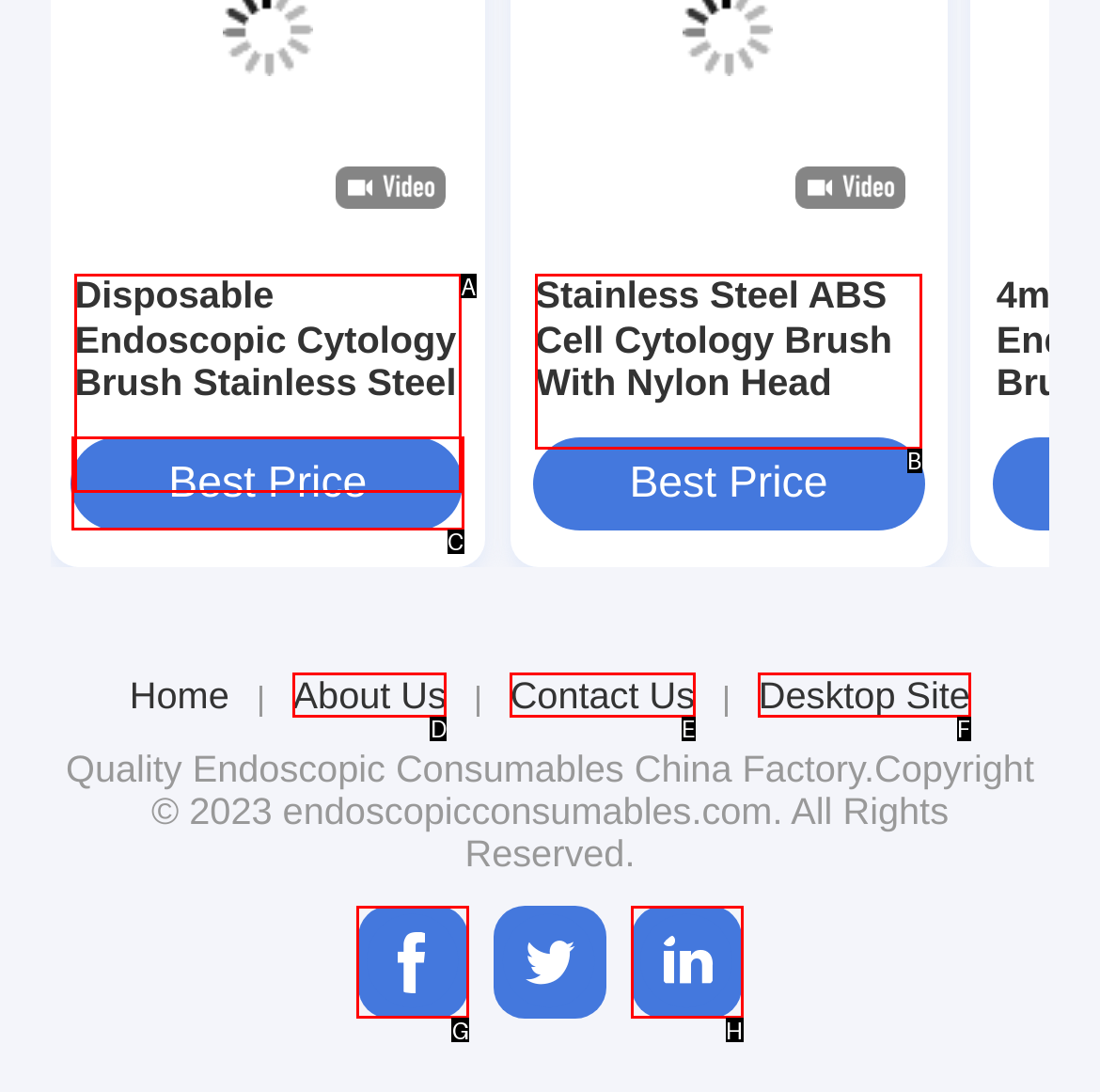Determine which HTML element fits the description: Recruitment portal development Services. Answer with the letter corresponding to the correct choice.

None